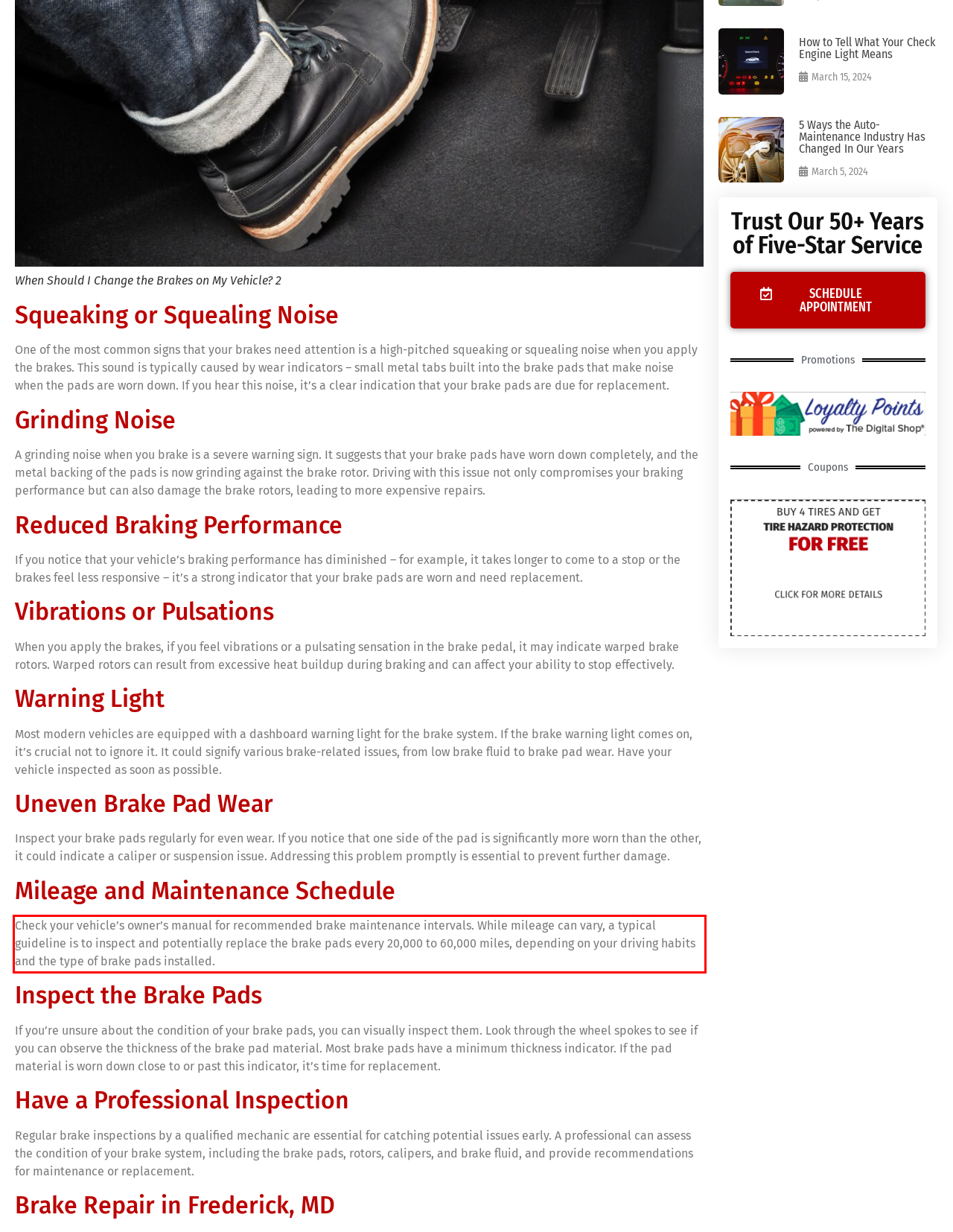Please perform OCR on the text content within the red bounding box that is highlighted in the provided webpage screenshot.

Check your vehicle’s owner’s manual for recommended brake maintenance intervals. While mileage can vary, a typical guideline is to inspect and potentially replace the brake pads every 20,000 to 60,000 miles, depending on your driving habits and the type of brake pads installed.